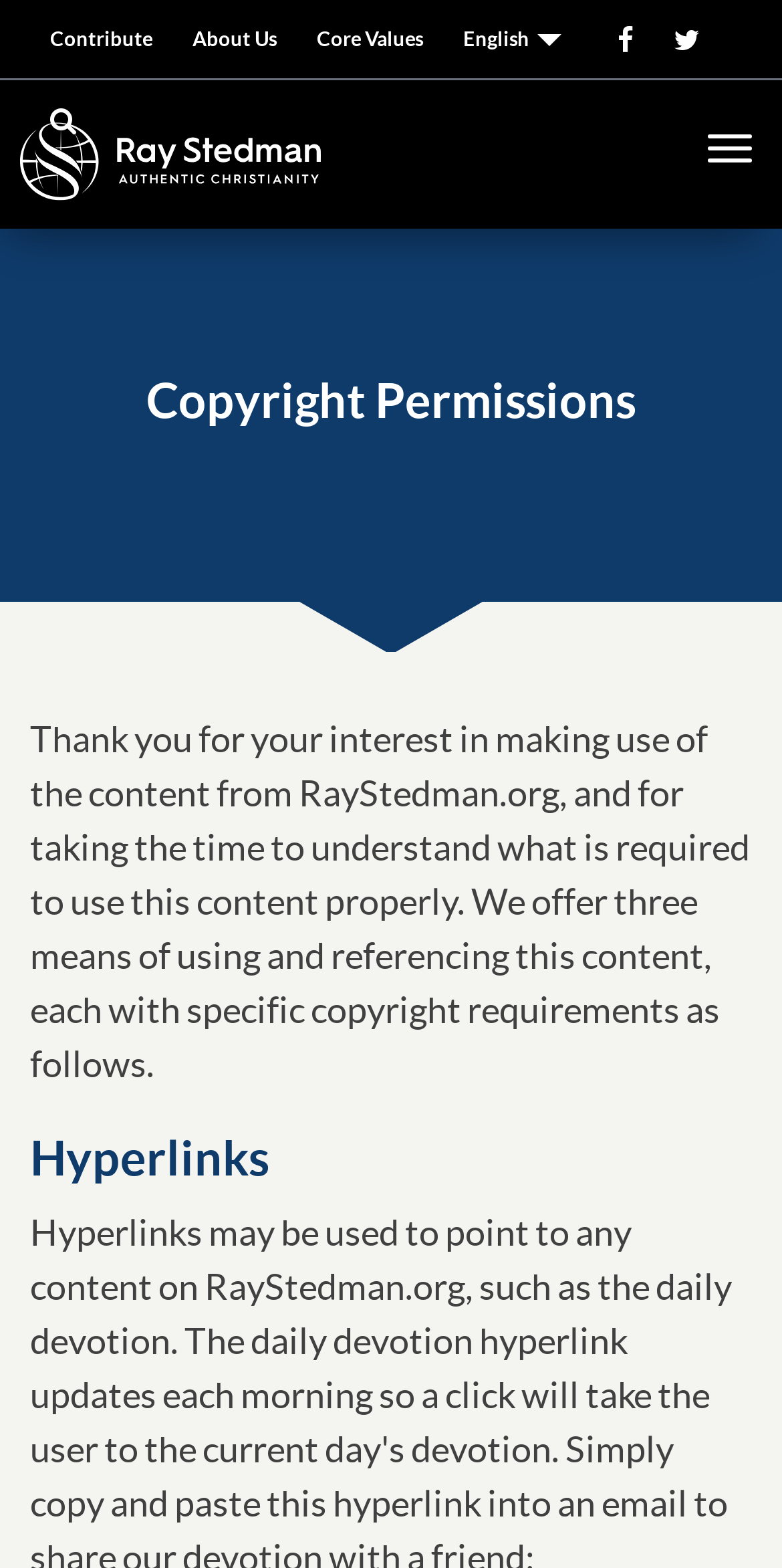Elaborate on the information and visuals displayed on the webpage.

The webpage is about Copyright Permissions on RayStedman.org. At the top left corner, there is a "Skip to main content" link. To the right of it, a "Toggle navigation" button is located, which contains a "Home" image. Below these elements, there are six links in a row, including "Contribute", "About Us", "Core Values", "English", and two icon links. 

Below the navigation links, a prominent heading "Copyright Permissions" is centered at the top of the main content area. A paragraph of text follows, explaining the purpose of the page and the three means of using and referencing the content, along with specific copyright requirements. 

Further down, a subheading "Hyperlinks" is located, which likely provides more information about using hyperlinks in relation to the copyright permissions. Overall, the webpage appears to be a informative page about copyright permissions and usage guidelines.